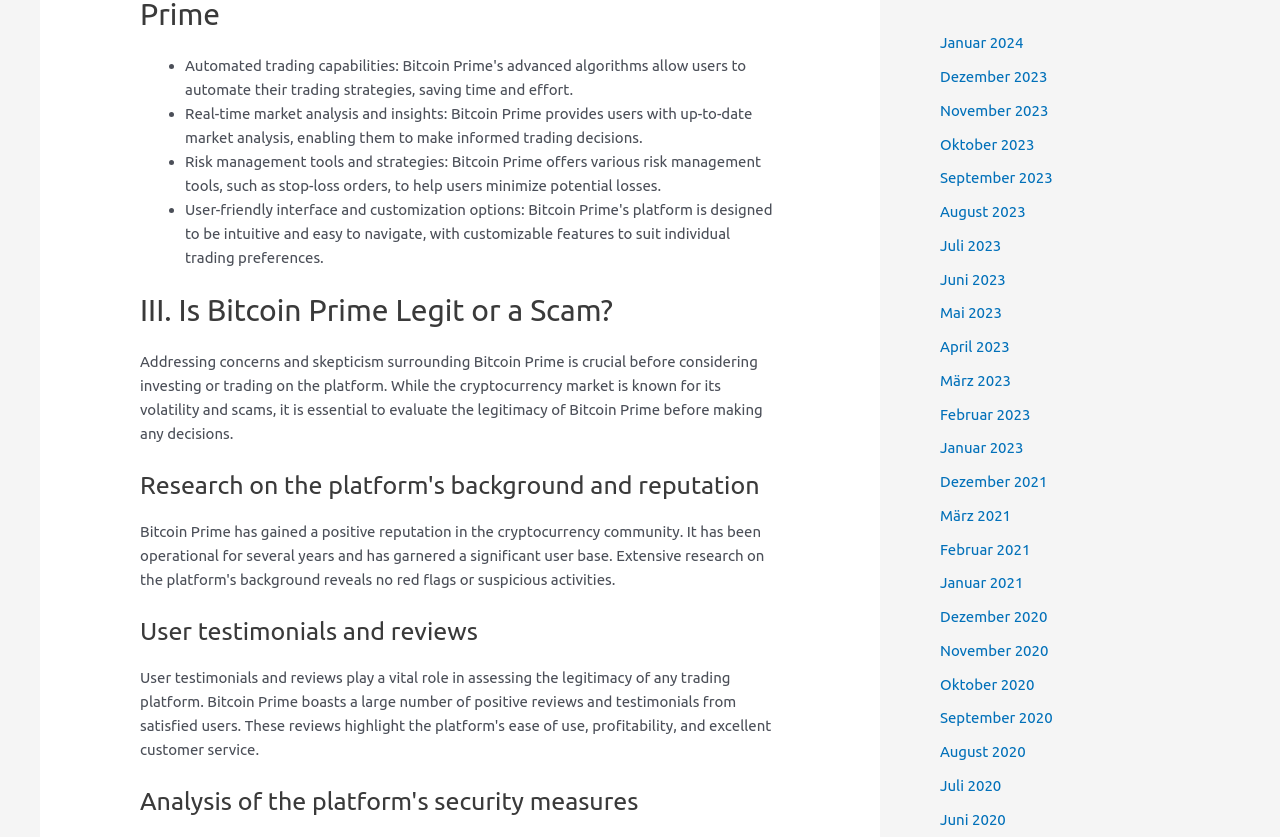Please answer the following question using a single word or phrase: 
What is the third aspect of evaluating Bitcoin Prime's legitimacy?

Analysis of security measures